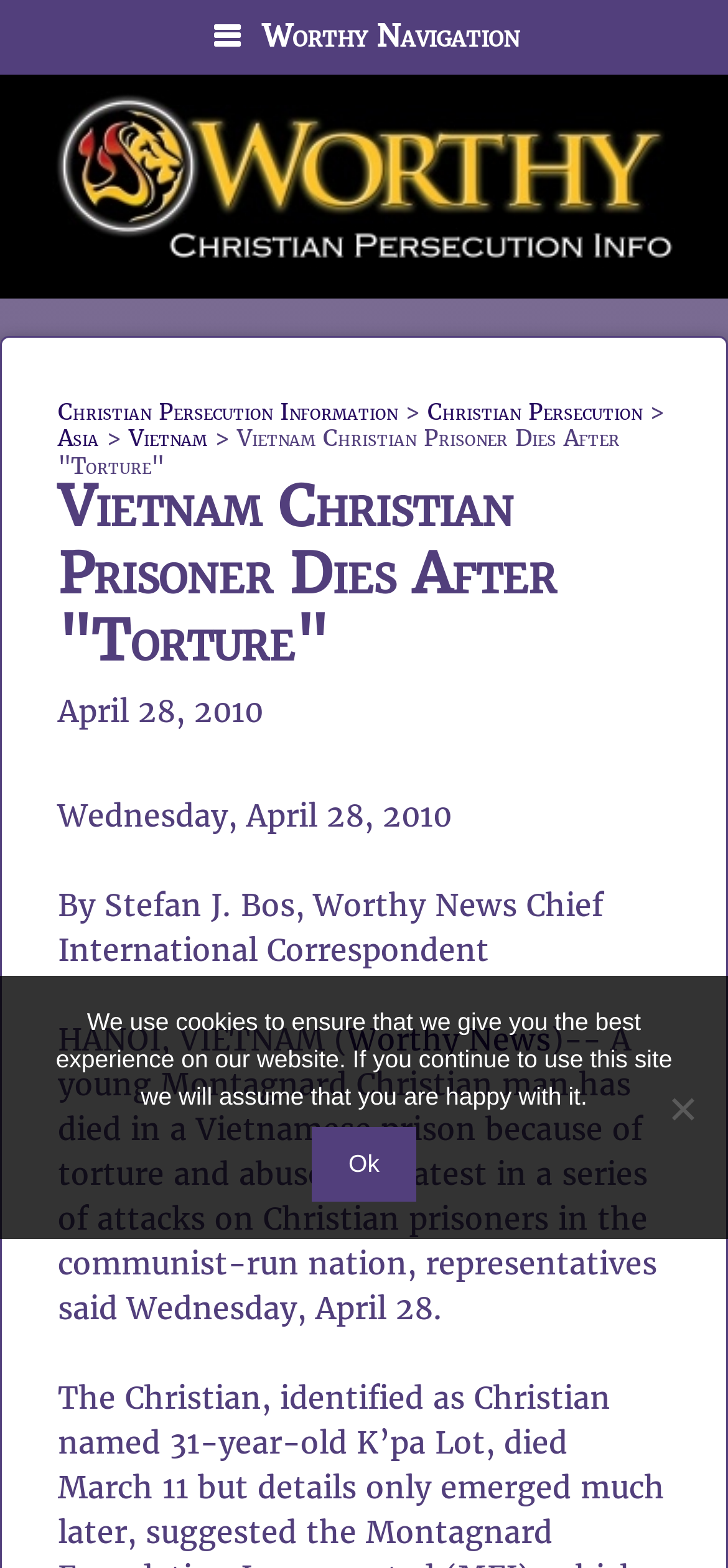Identify the bounding box for the UI element that is described as follows: "Christian Persecution".

[0.587, 0.253, 0.882, 0.271]